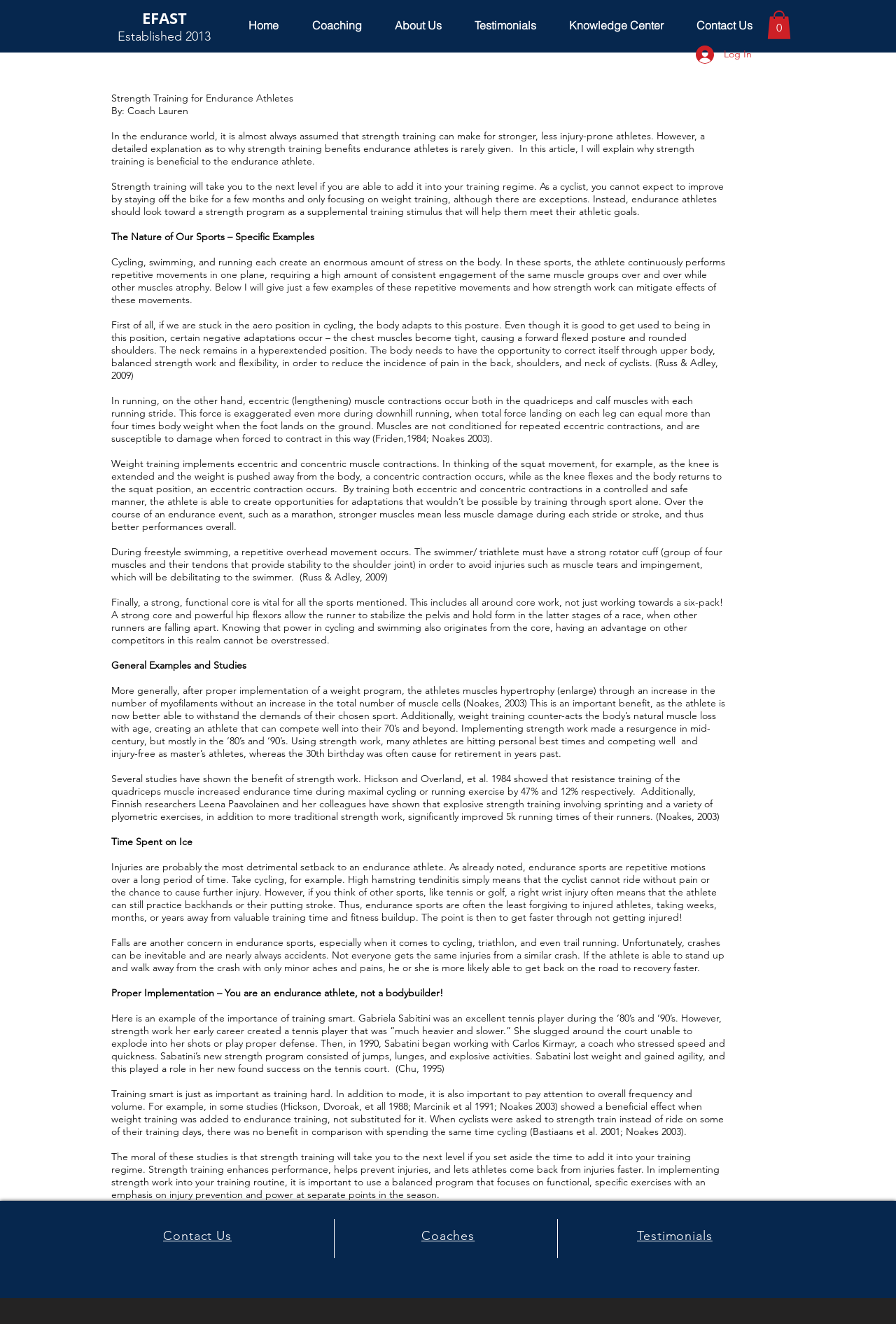Refer to the image and offer a detailed explanation in response to the question: What is the main topic of this article?

Based on the webpage content, the main topic of this article is strength training for endurance athletes, which is evident from the title 'Strength Training for Endurance Athletes' and the detailed explanation of how strength training benefits endurance athletes.